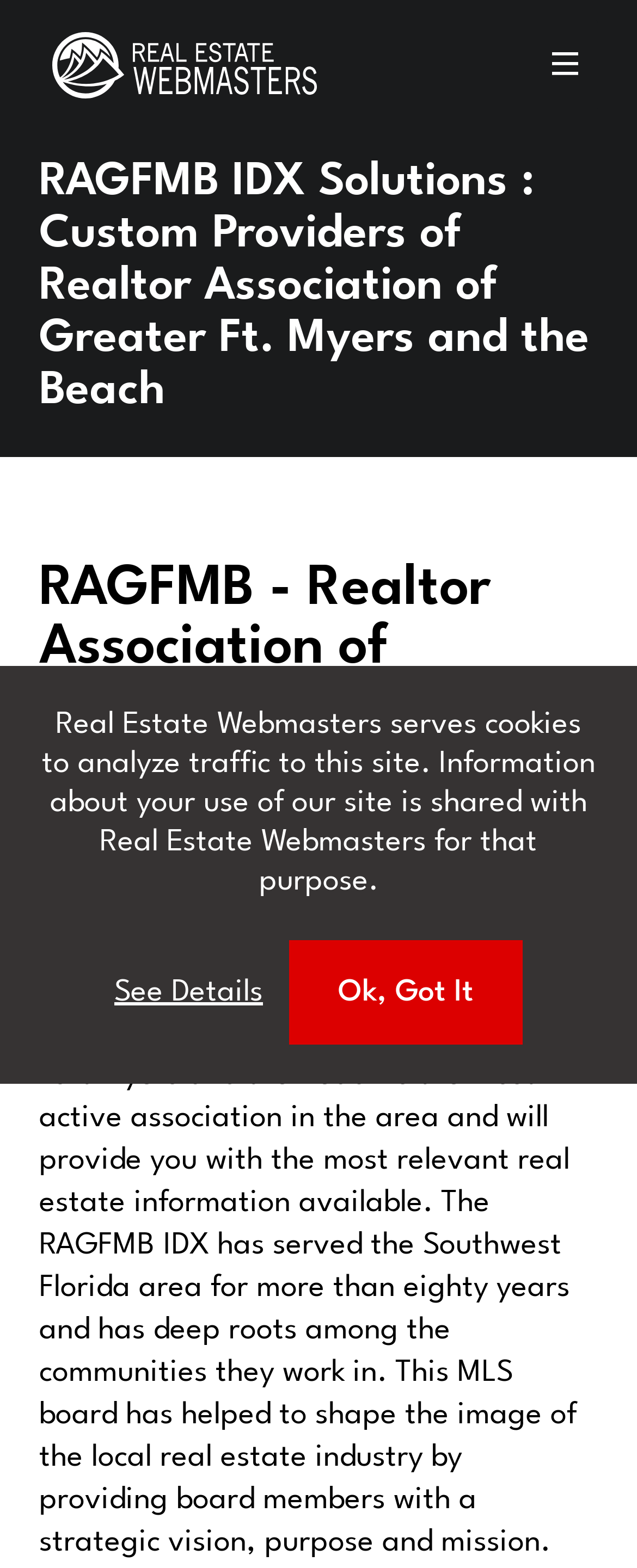Provide the bounding box coordinates for the area that should be clicked to complete the instruction: "Click the Real Estate Webmasters Logo".

[0.082, 0.017, 0.497, 0.067]